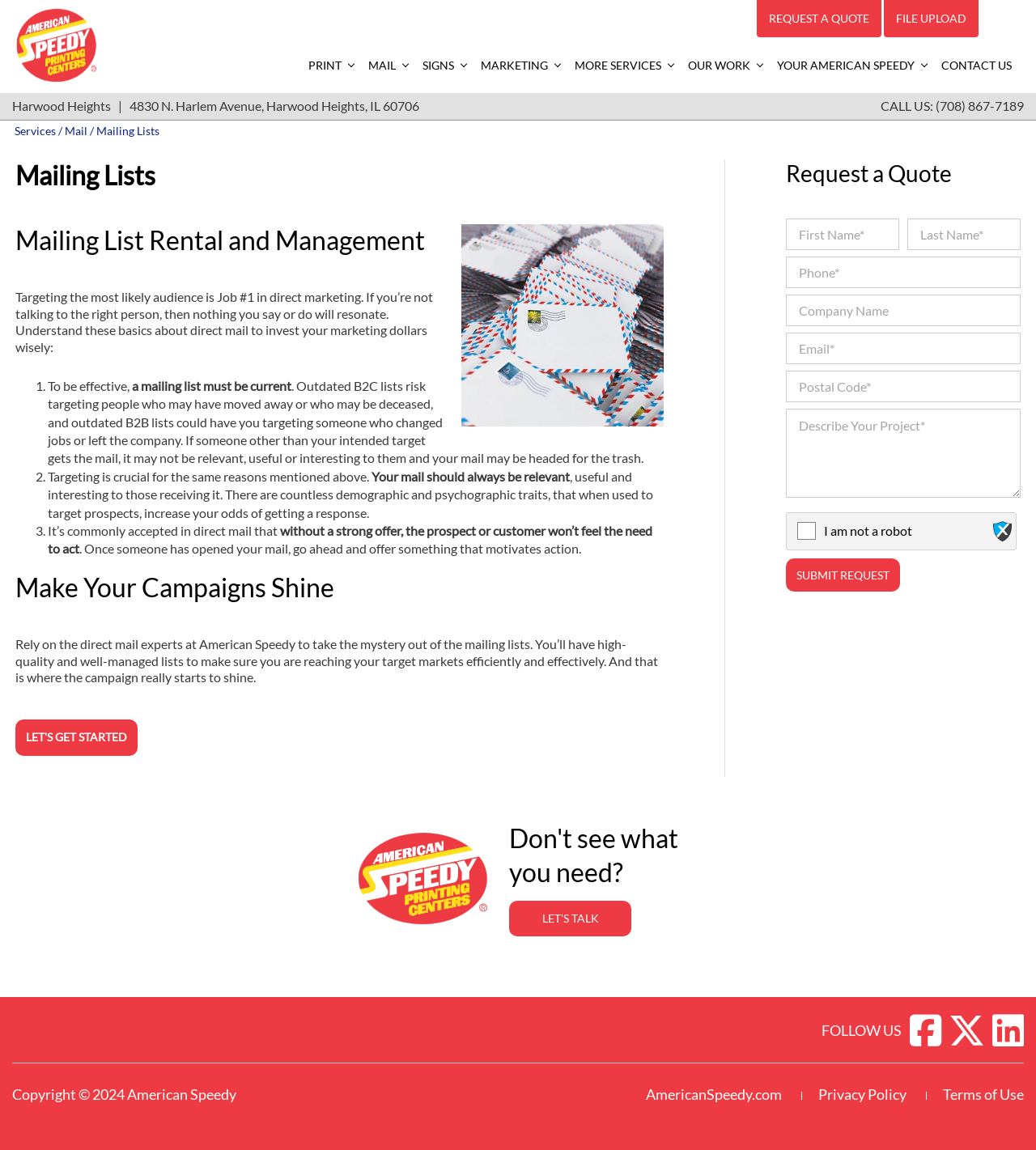Please find the bounding box for the UI element described by: "Specialty Printing".

[0.255, 0.217, 0.501, 0.237]